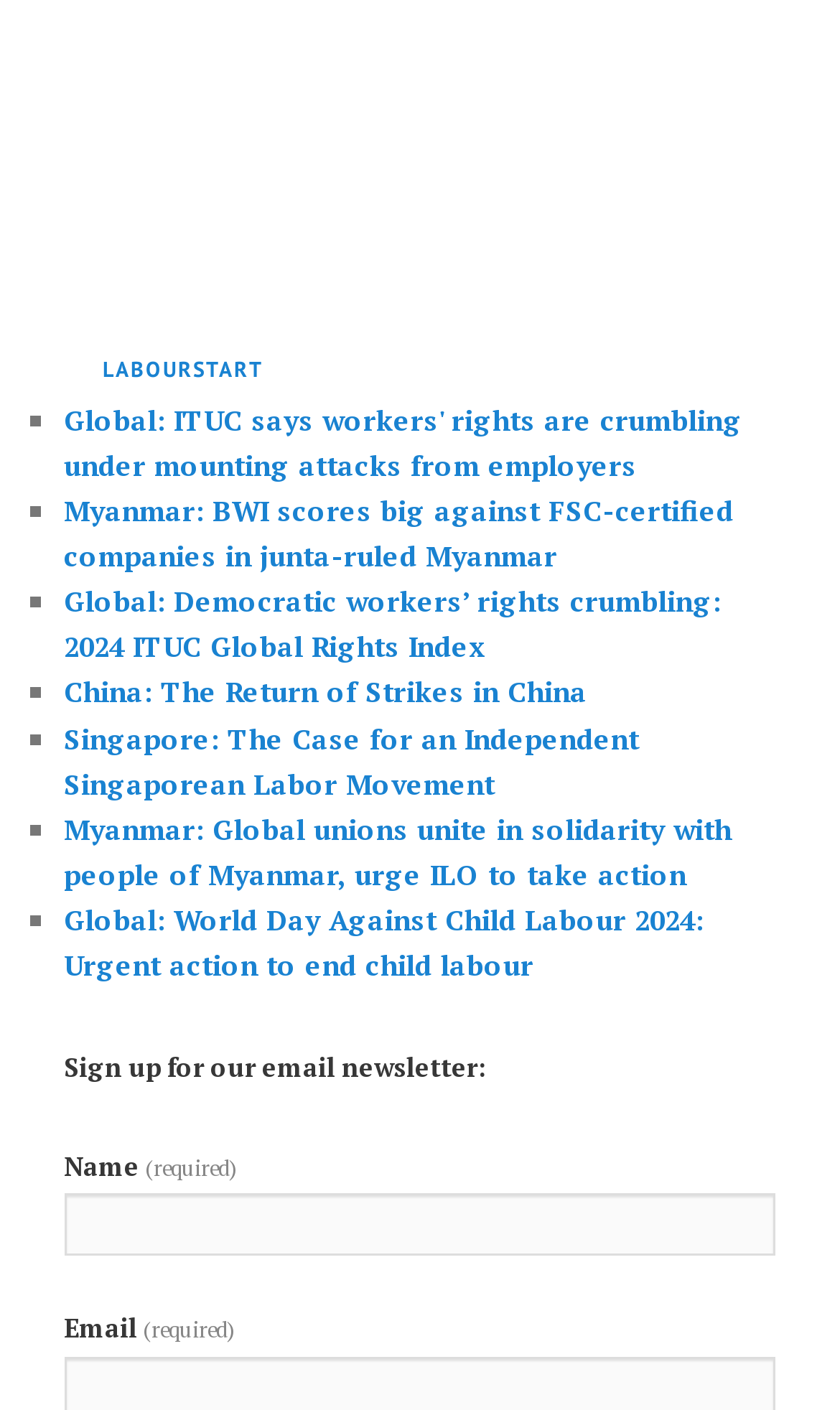What type of content is listed on this webpage?
Could you answer the question with a detailed and thorough explanation?

The webpage contains a list of links with descriptive text, indicating that it is a collection of news articles or blog posts related to labor and worker's rights.